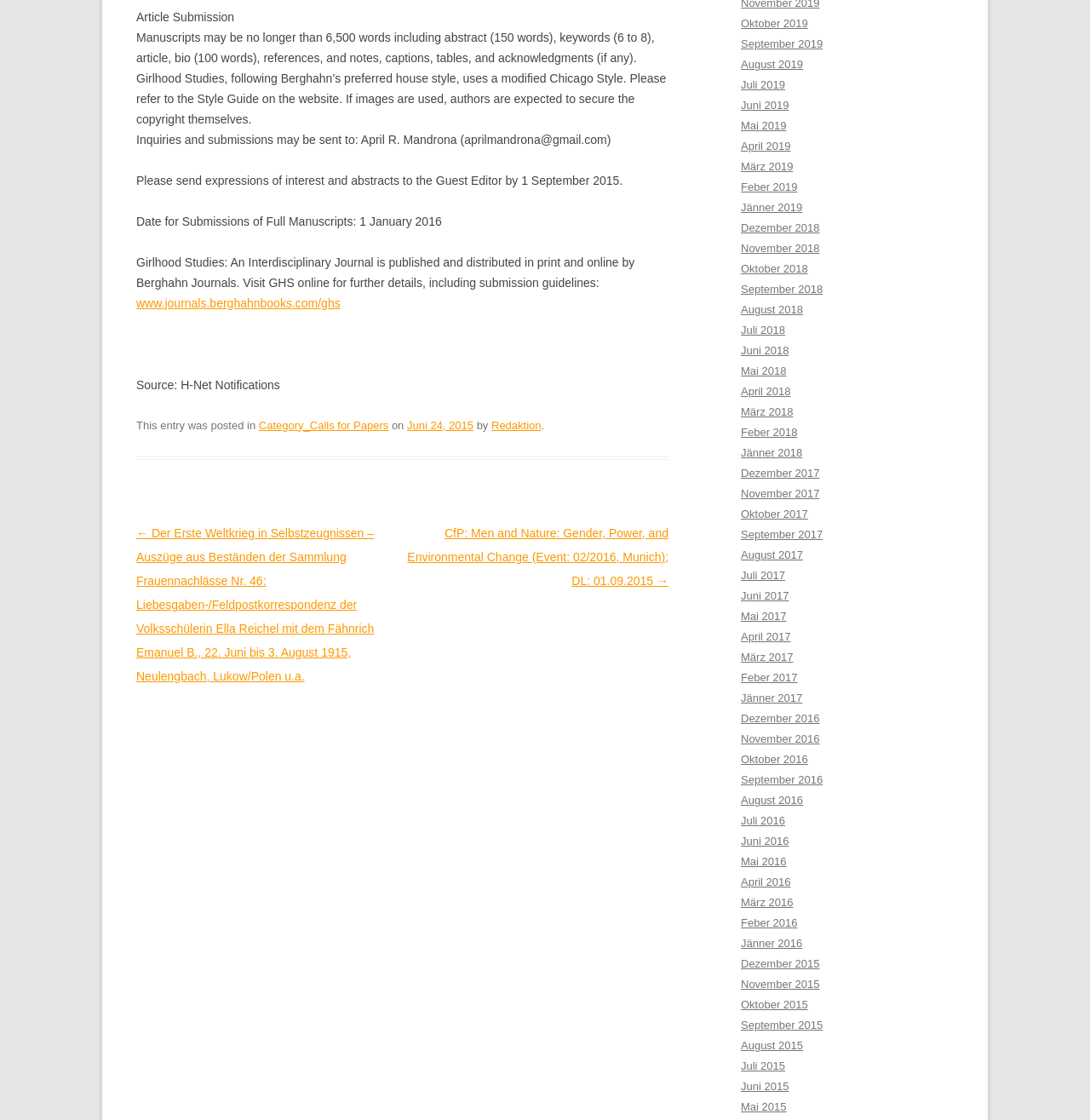Who should authors contact for inquiries and submissions?
Please use the image to provide a one-word or short phrase answer.

April R. Mandrona